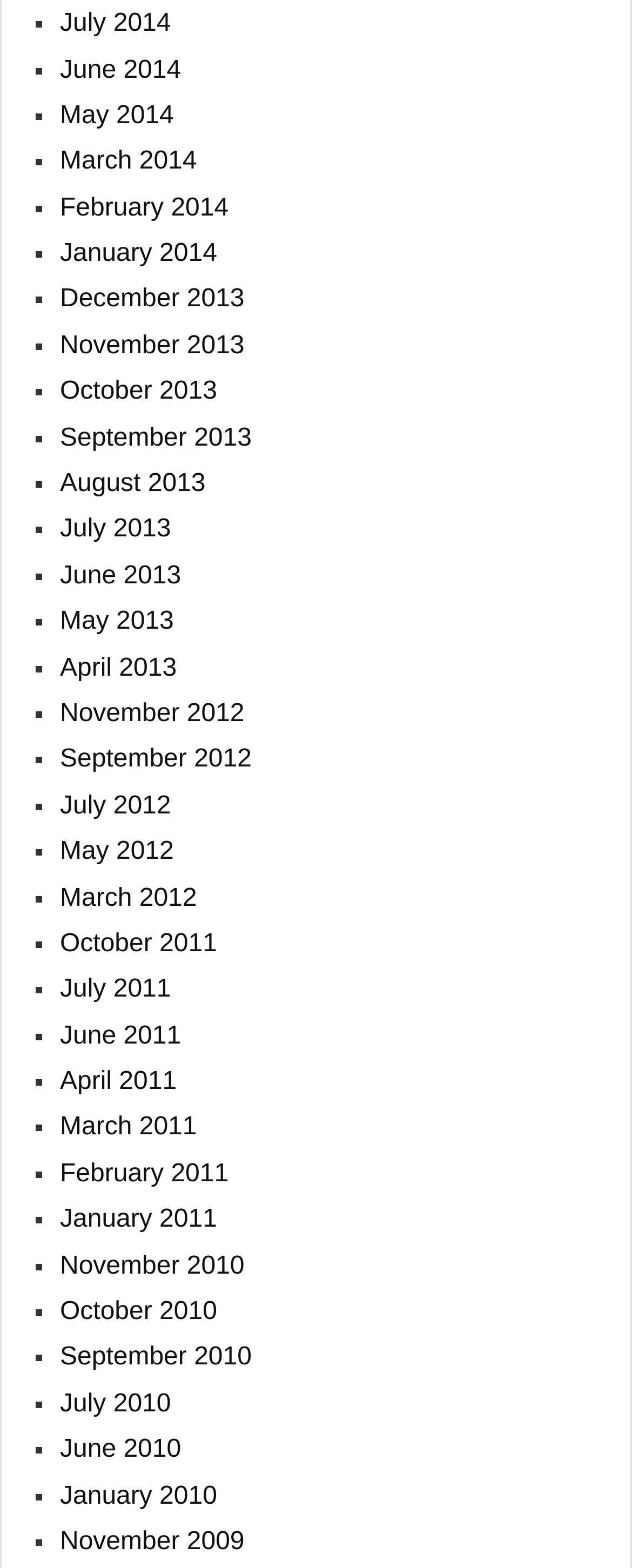Locate the bounding box coordinates of the area where you should click to accomplish the instruction: "Go to June 2013 page".

[0.095, 0.358, 0.286, 0.376]